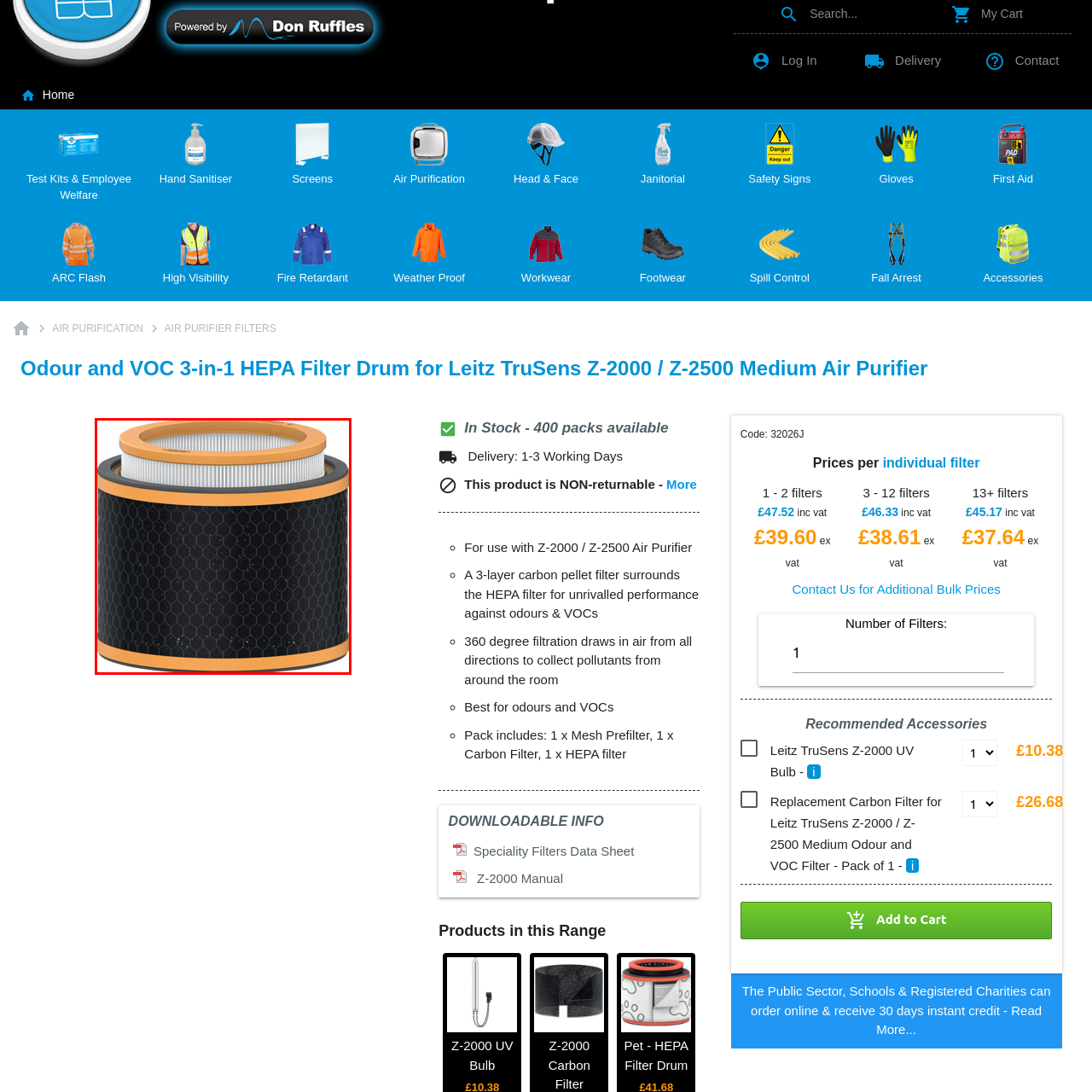How many packs of the filter are available for quick delivery?
Inspect the image portion within the red bounding box and deliver a detailed answer to the question.

The caption states that the filter is currently in stock, with 400 packs available for quick delivery, ensuring customers can enhance their air quality without delay. This implies that there are 400 packs of the filter ready for immediate shipment.